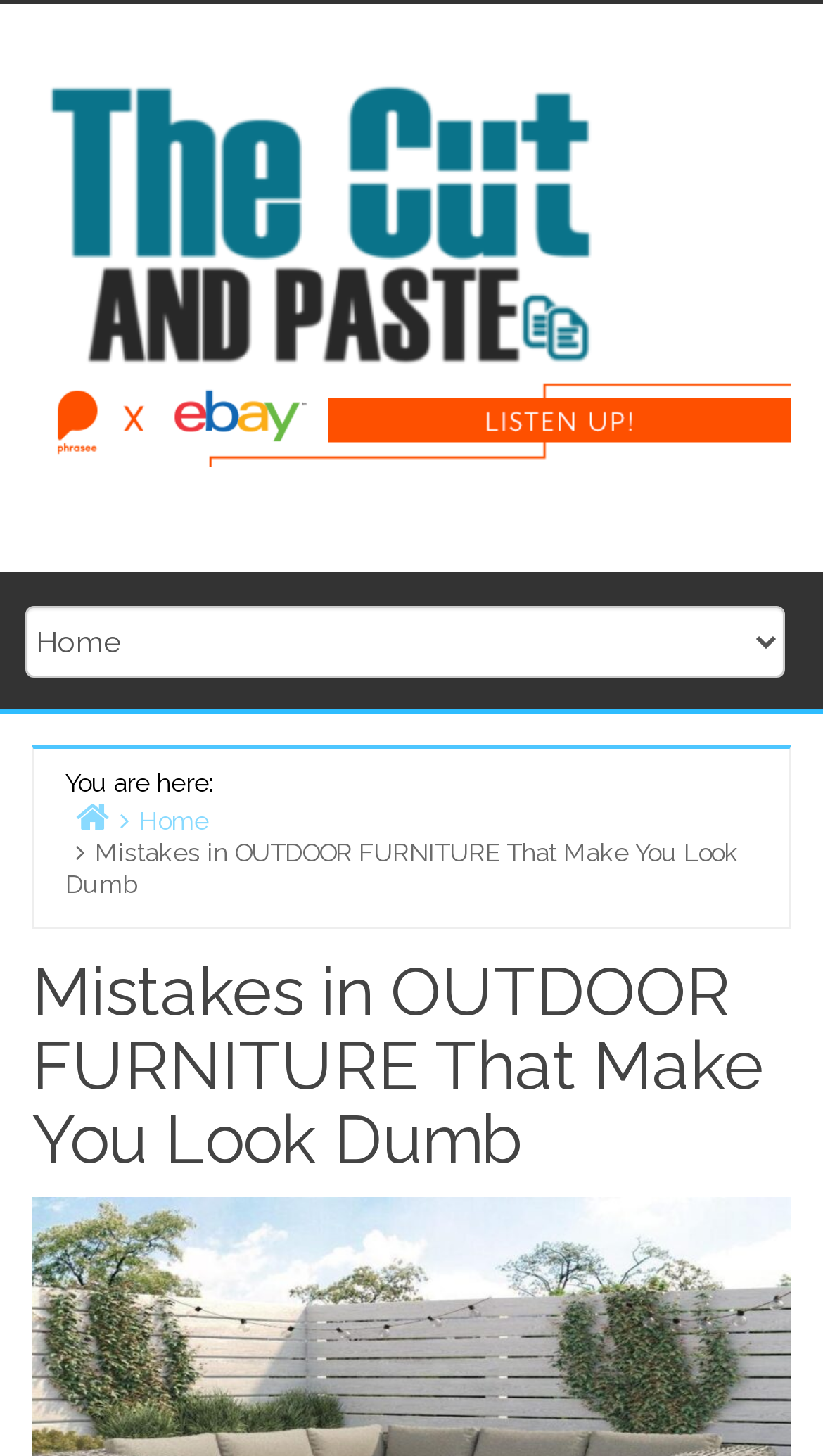Locate the bounding box for the described UI element: "Contact". Ensure the coordinates are four float numbers between 0 and 1, formatted as [left, top, right, bottom].

None